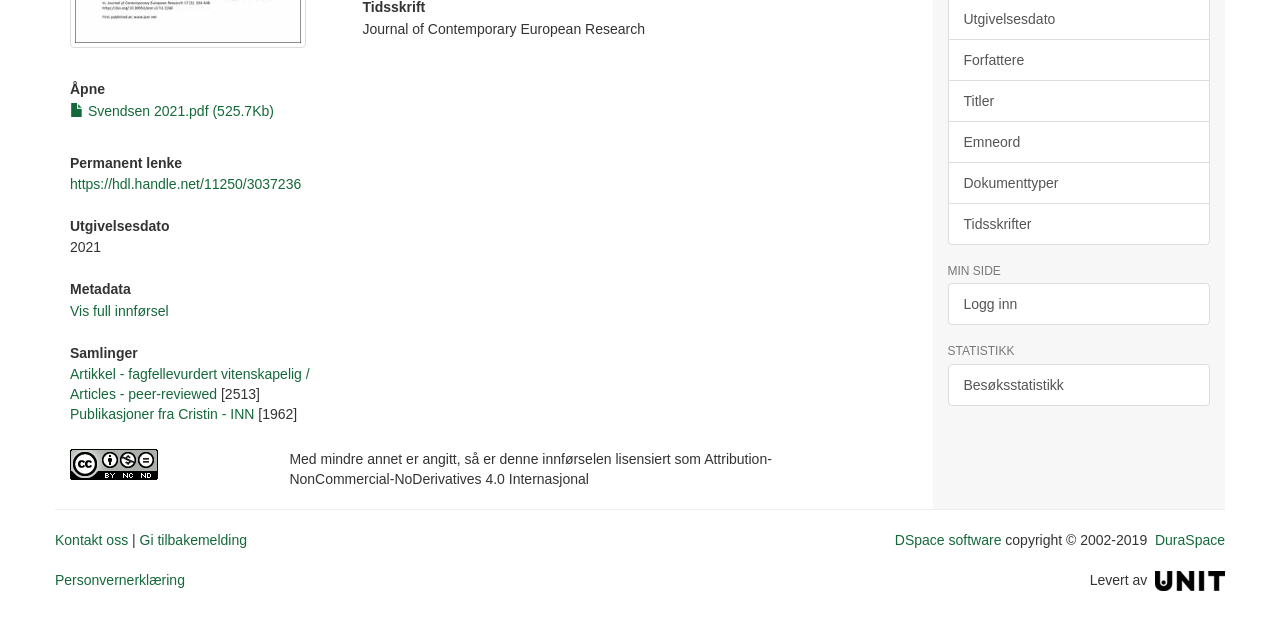Locate the bounding box for the described UI element: "Emneord". Ensure the coordinates are four float numbers between 0 and 1, formatted as [left, top, right, bottom].

[0.74, 0.189, 0.945, 0.255]